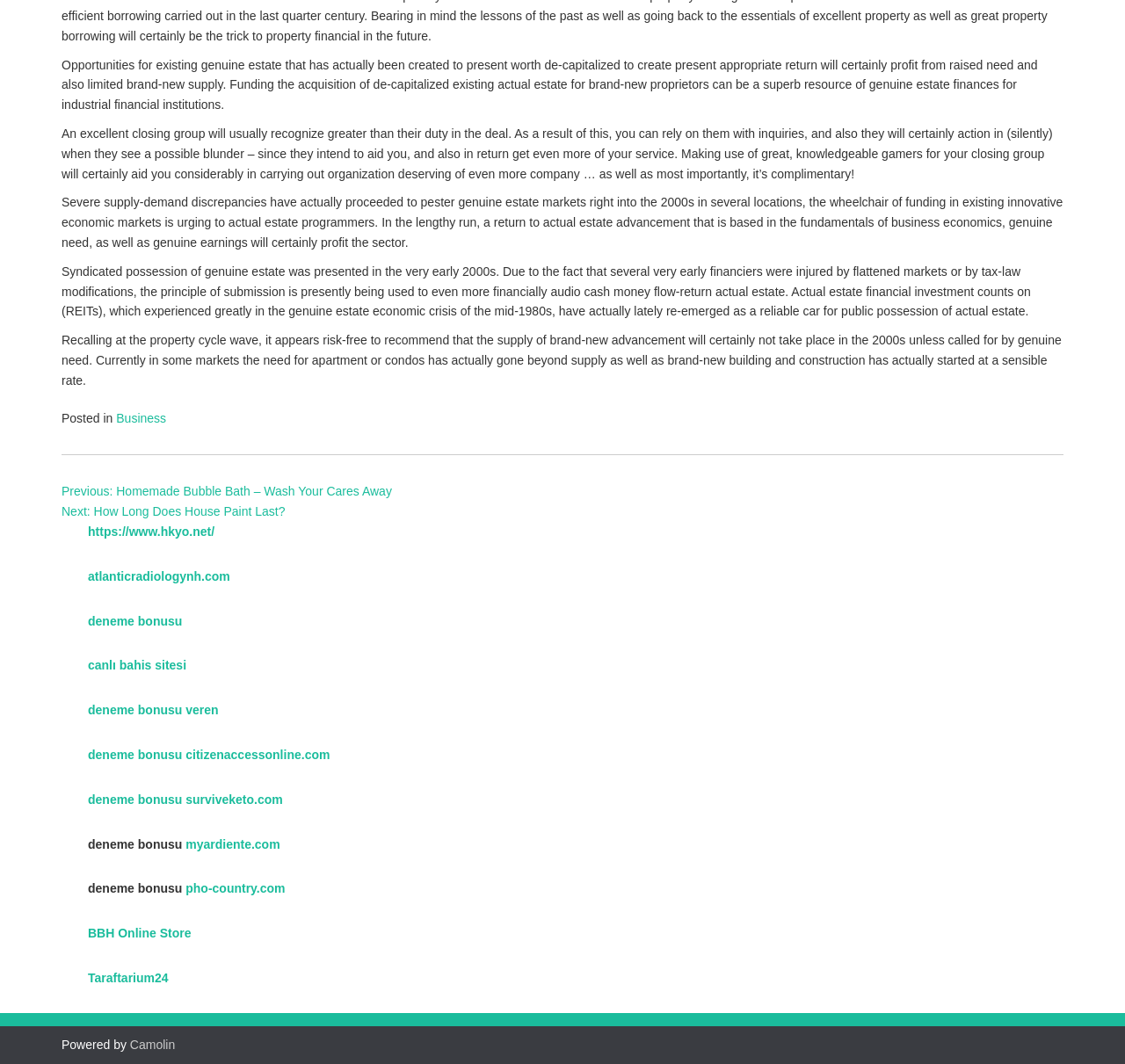Determine the bounding box coordinates for the area that needs to be clicked to fulfill this task: "Read the About Graham section". The coordinates must be given as four float numbers between 0 and 1, i.e., [left, top, right, bottom].

None